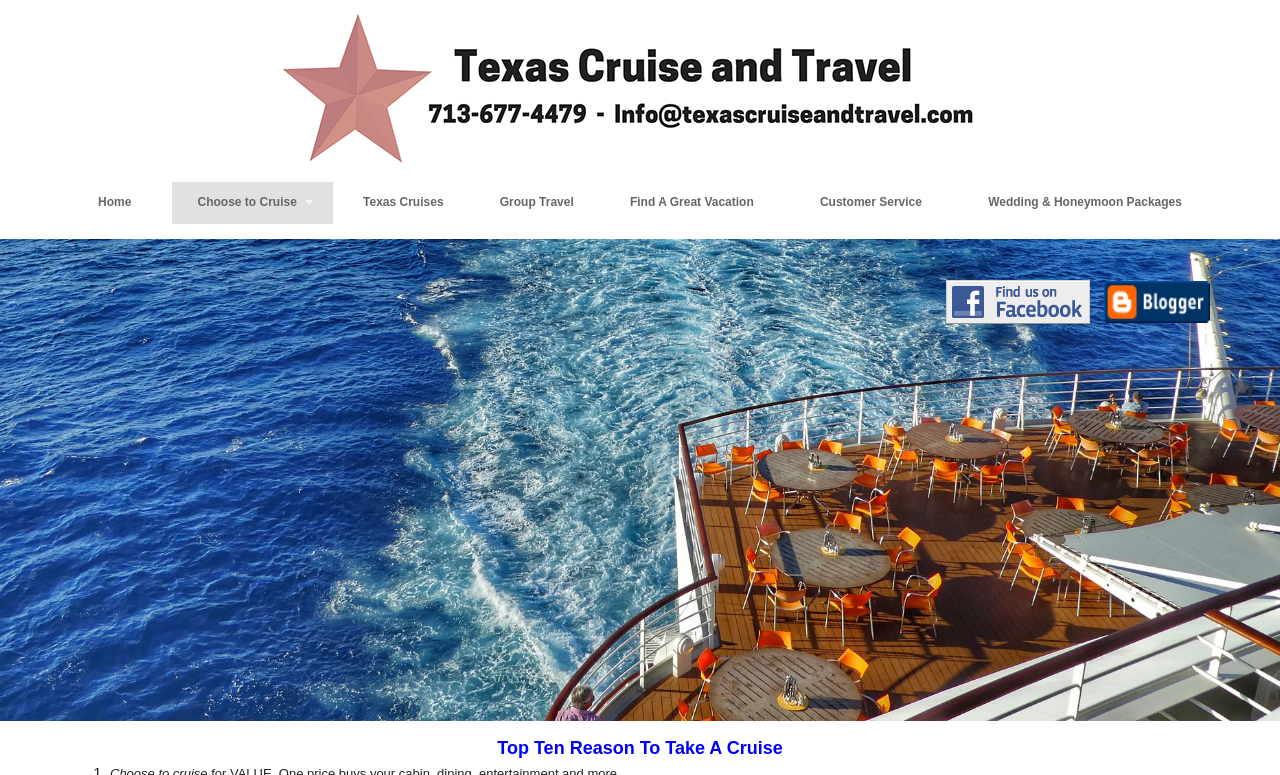Locate the bounding box for the described UI element: "Texas Cruises". Ensure the coordinates are four float numbers between 0 and 1, formatted as [left, top, right, bottom].

[0.263, 0.235, 0.367, 0.289]